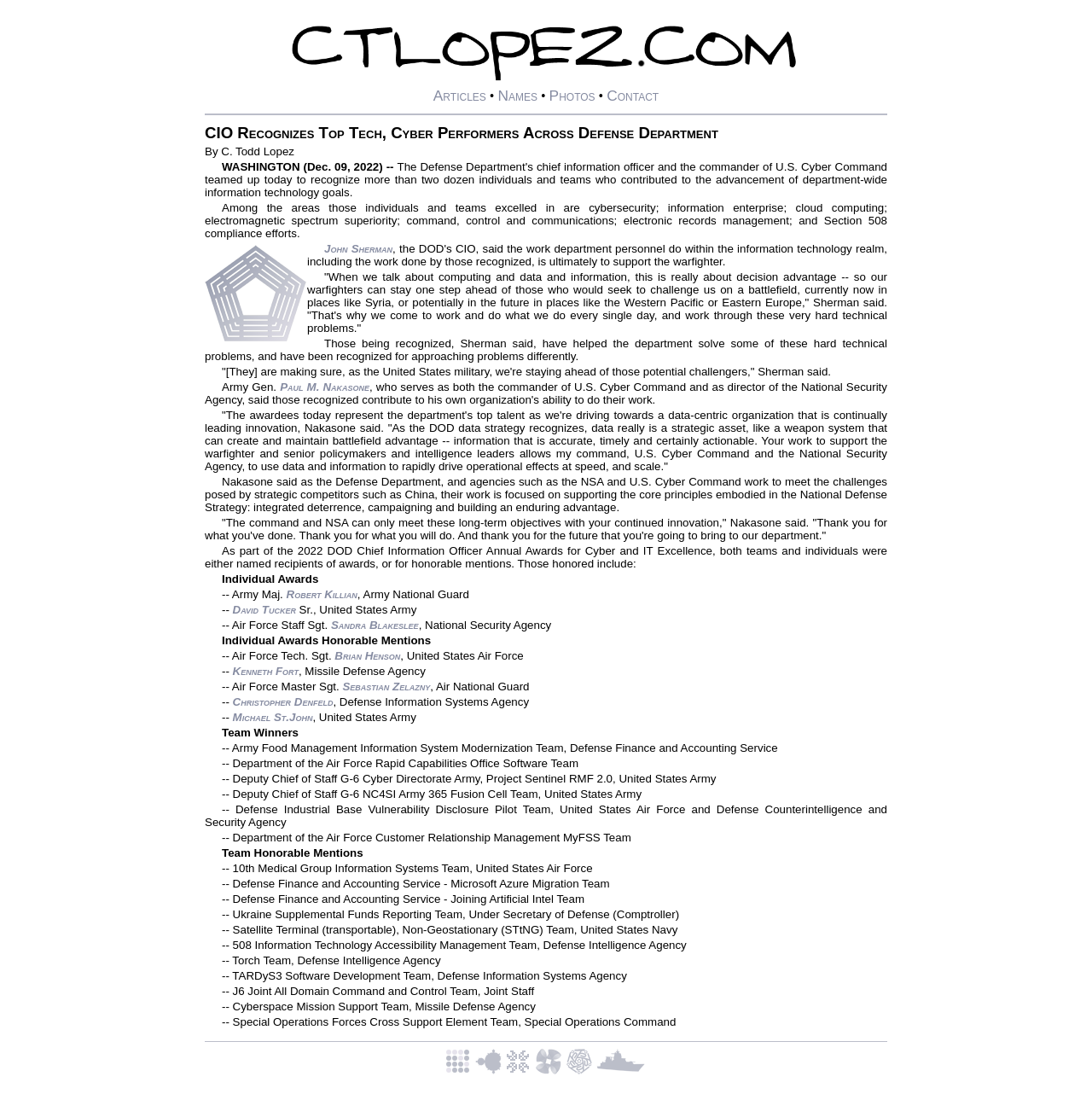Identify and extract the main heading of the webpage.

CIO Recognizes Top Tech, Cyber Performers Across Defense Department